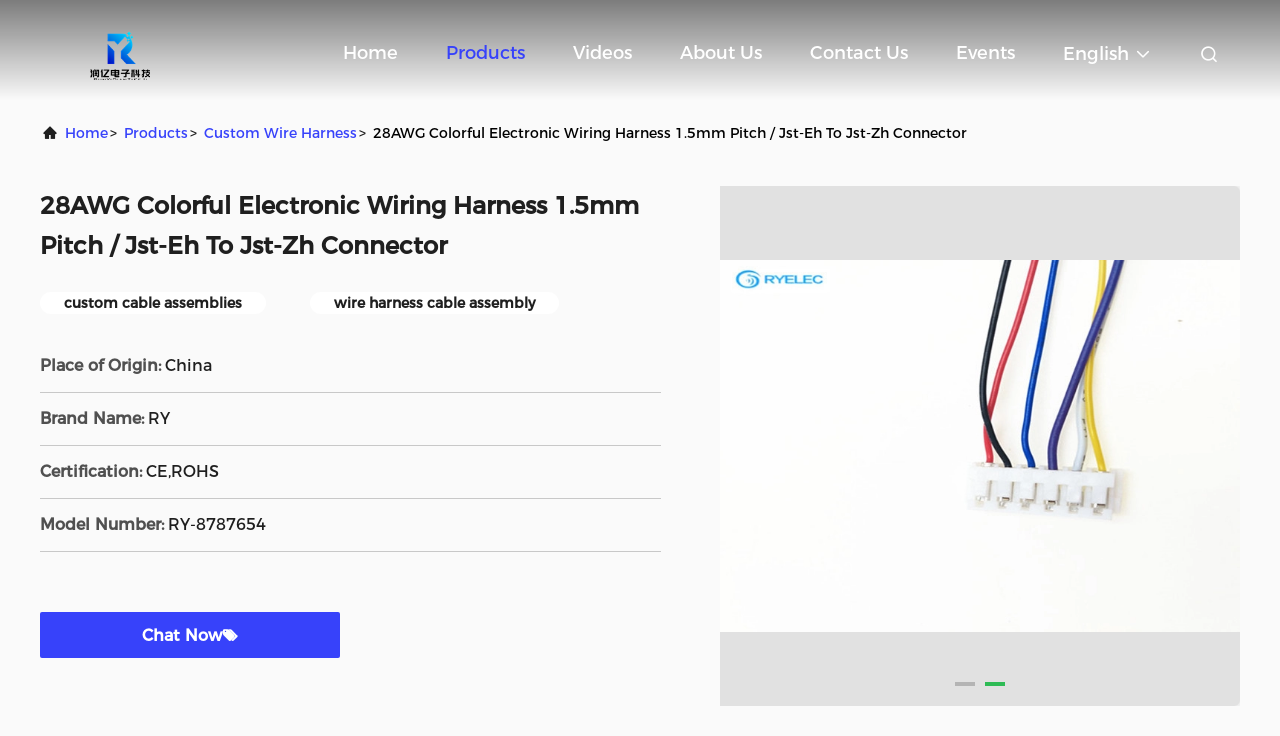Identify the bounding box coordinates of the area you need to click to perform the following instruction: "Click the company logo".

[0.07, 0.029, 0.117, 0.11]